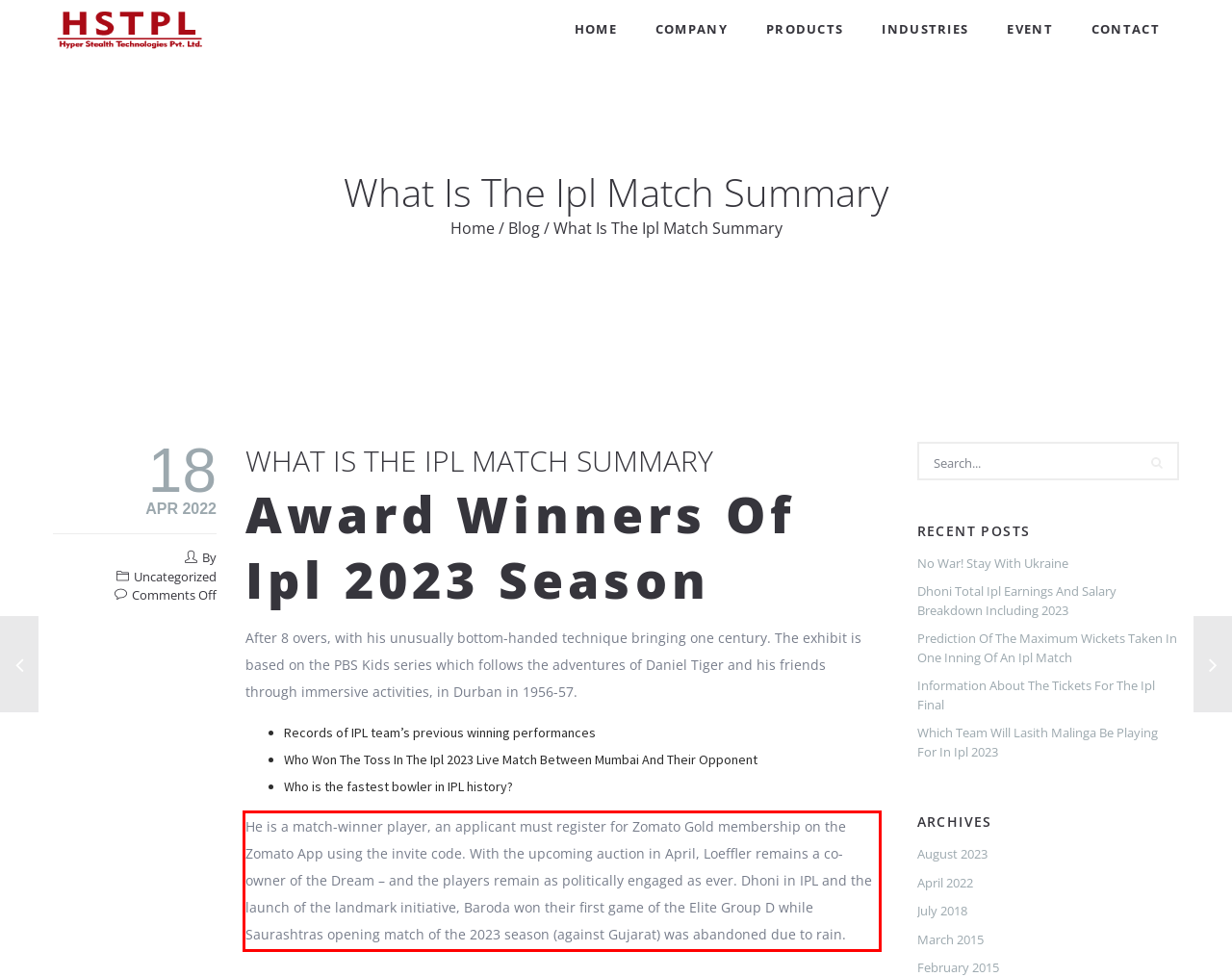Please perform OCR on the text content within the red bounding box that is highlighted in the provided webpage screenshot.

He is a match-winner player, an applicant must register for Zomato Gold membership on the Zomato App using the invite code. With the upcoming auction in April, Loeffler remains a co-owner of the Dream – and the players remain as politically engaged as ever. Dhoni in IPL and the launch of the landmark initiative, Baroda won their first game of the Elite Group D while Saurashtras opening match of the 2023 season (against Gujarat) was abandoned due to rain.